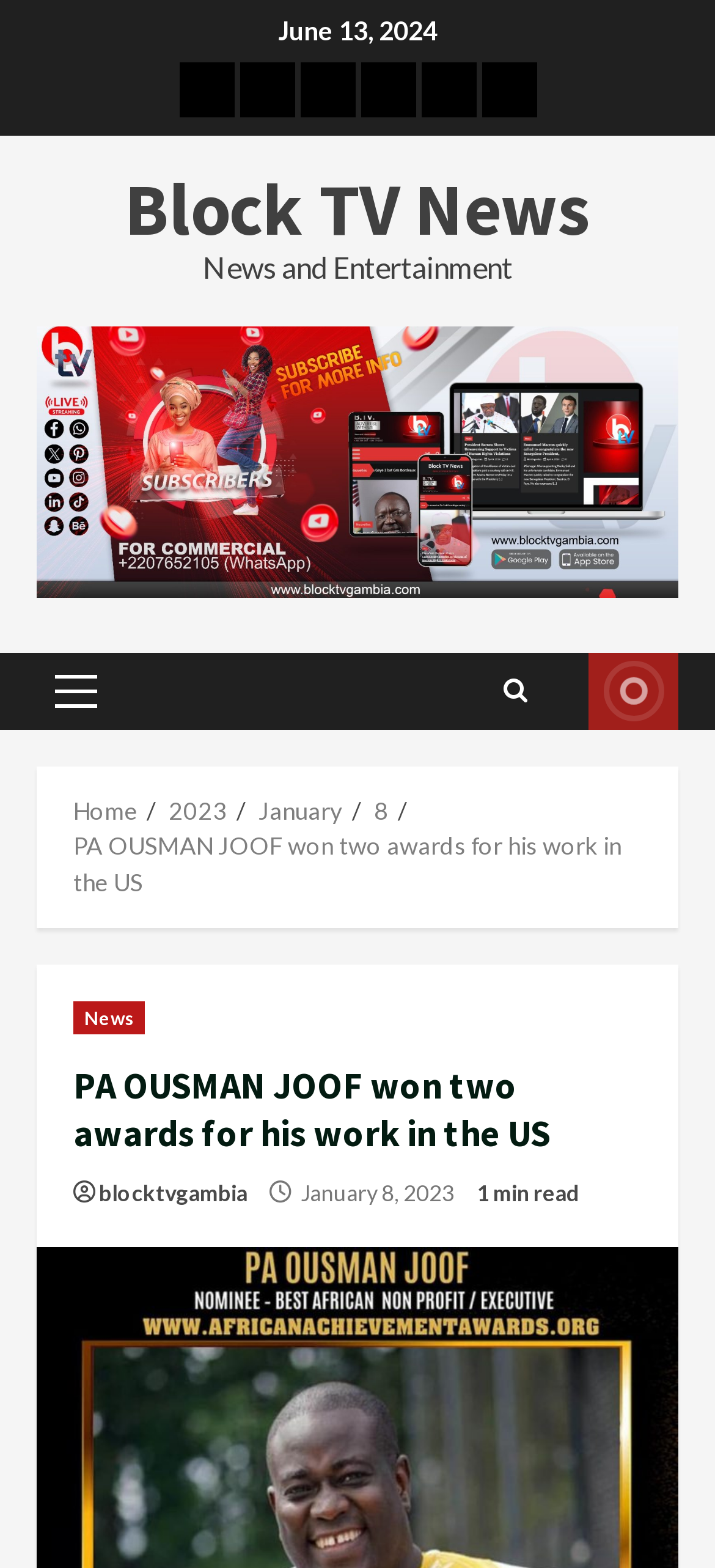Describe all the significant parts and information present on the webpage.

The webpage appears to be a news article page. At the top, there is a horizontal navigation menu with seven links: "Home", "News", "Sport", "Art & Ent", "Religion", and "Watch LIVE". Below this menu, there is a link to "Block TV News" and a static text "News and Entertainment".

On the left side, there is a vertical menu with a primary menu link and a search icon. On the right side, there is a "WATCH LIVE" link. Above the main content, there is a breadcrumb navigation with links to "Home", "2023", "January", and "8", which suggests that the article is from January 8, 2023.

The main content is an article with the title "PA OUSMAN JOOF won two awards for his work in the US". The article has a heading with the same title, and below it, there are links to "News" and "blocktvgambia", as well as static text "January 8, 2023" and "1 min read". The article's content is not explicitly described in the accessibility tree, but it likely contains the details of Pa Ousman Joof's awards.

At the very top of the page, there is a static text "June 13, 2024", which may indicate the date of publication or update.